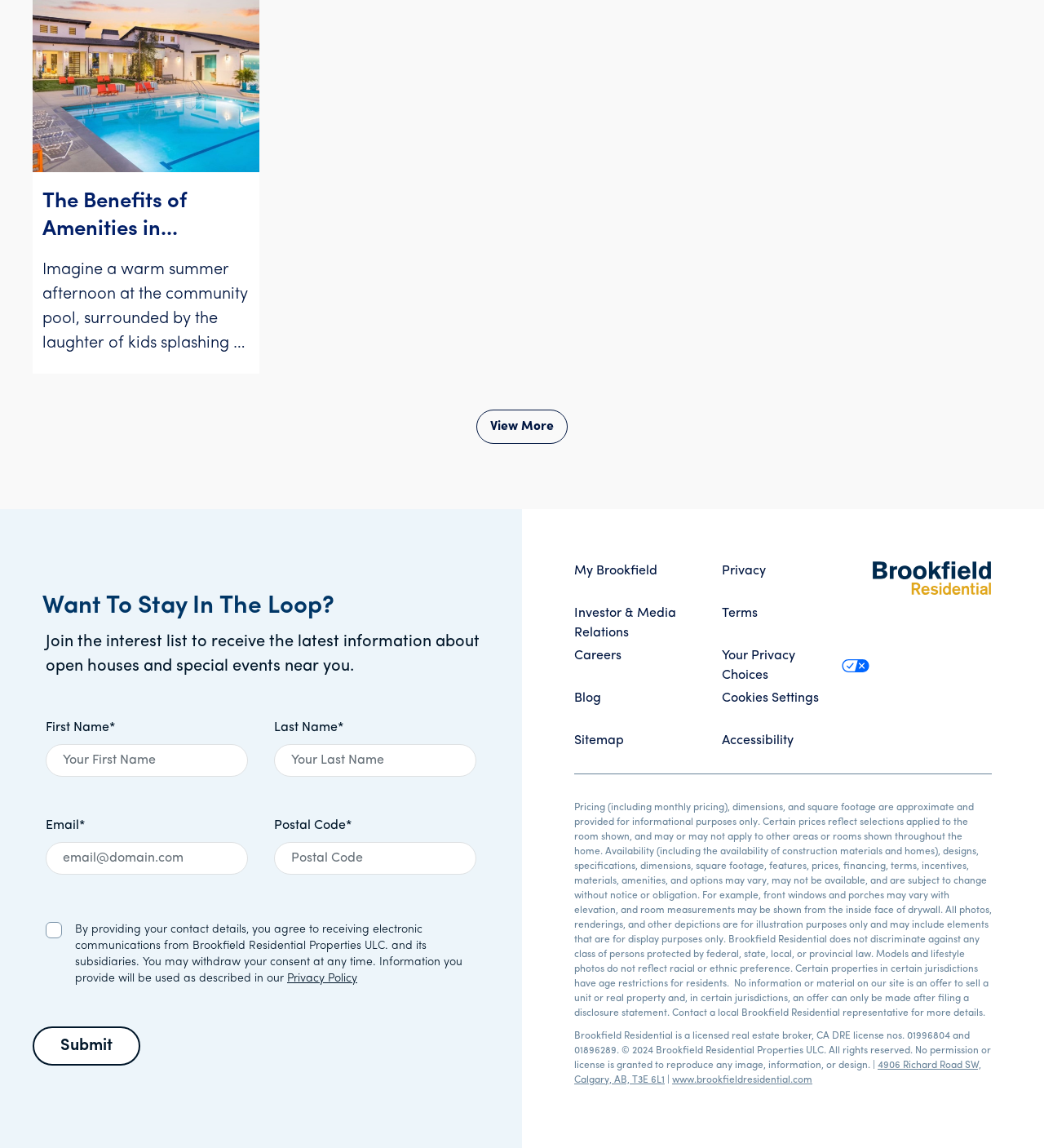Identify the bounding box coordinates for the element that needs to be clicked to fulfill this instruction: "Buy the 'Happy Little Dinosaurs Base Game' on Amazon". Provide the coordinates in the format of four float numbers between 0 and 1: [left, top, right, bottom].

None